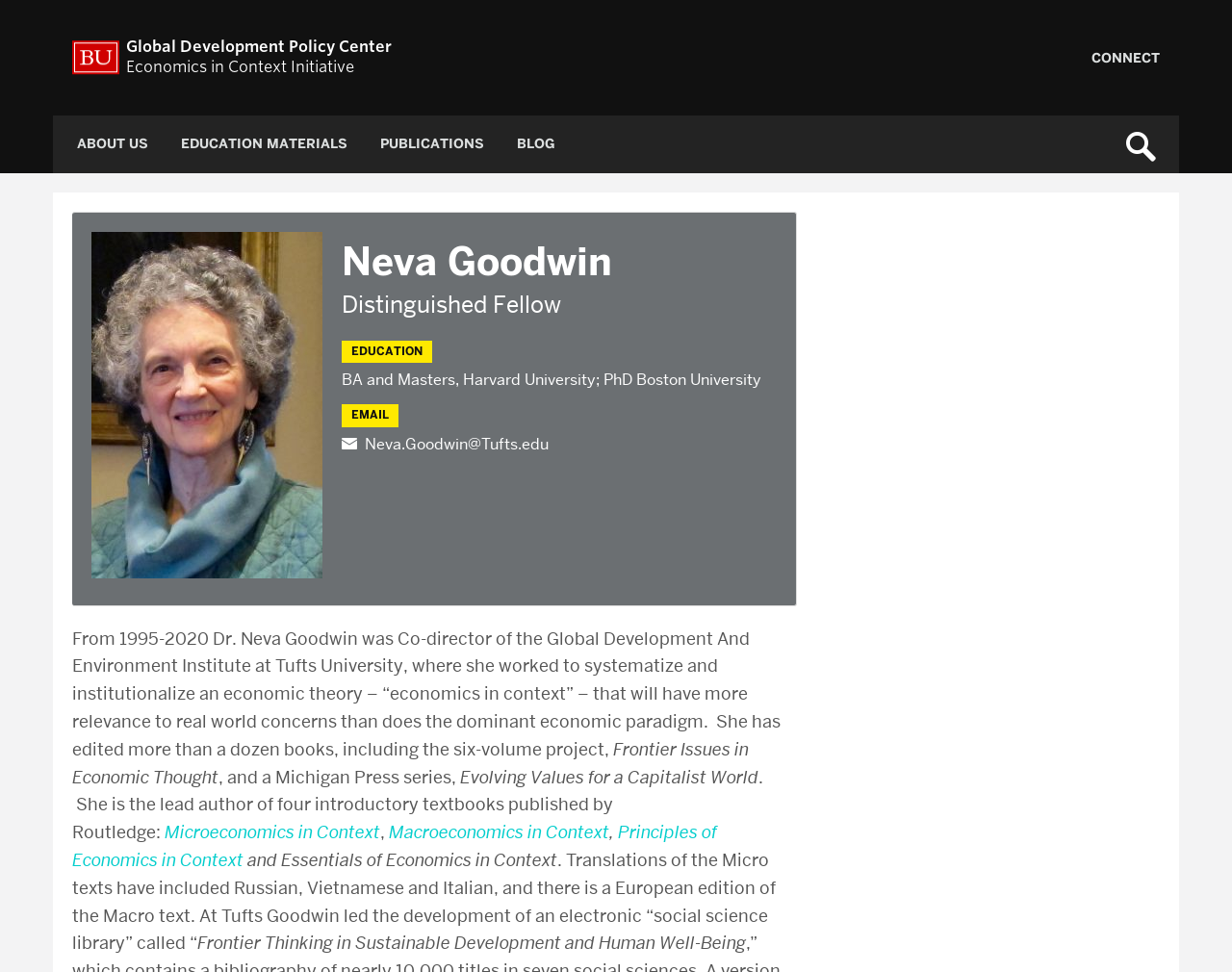What is the name of the electronic library developed by Neva Goodwin?
Refer to the image and provide a thorough answer to the question.

According to the webpage, Neva Goodwin led the development of an electronic 'social science library' called 'Frontier Thinking in Sustainable Development and Human Well-Being' at Tufts University.